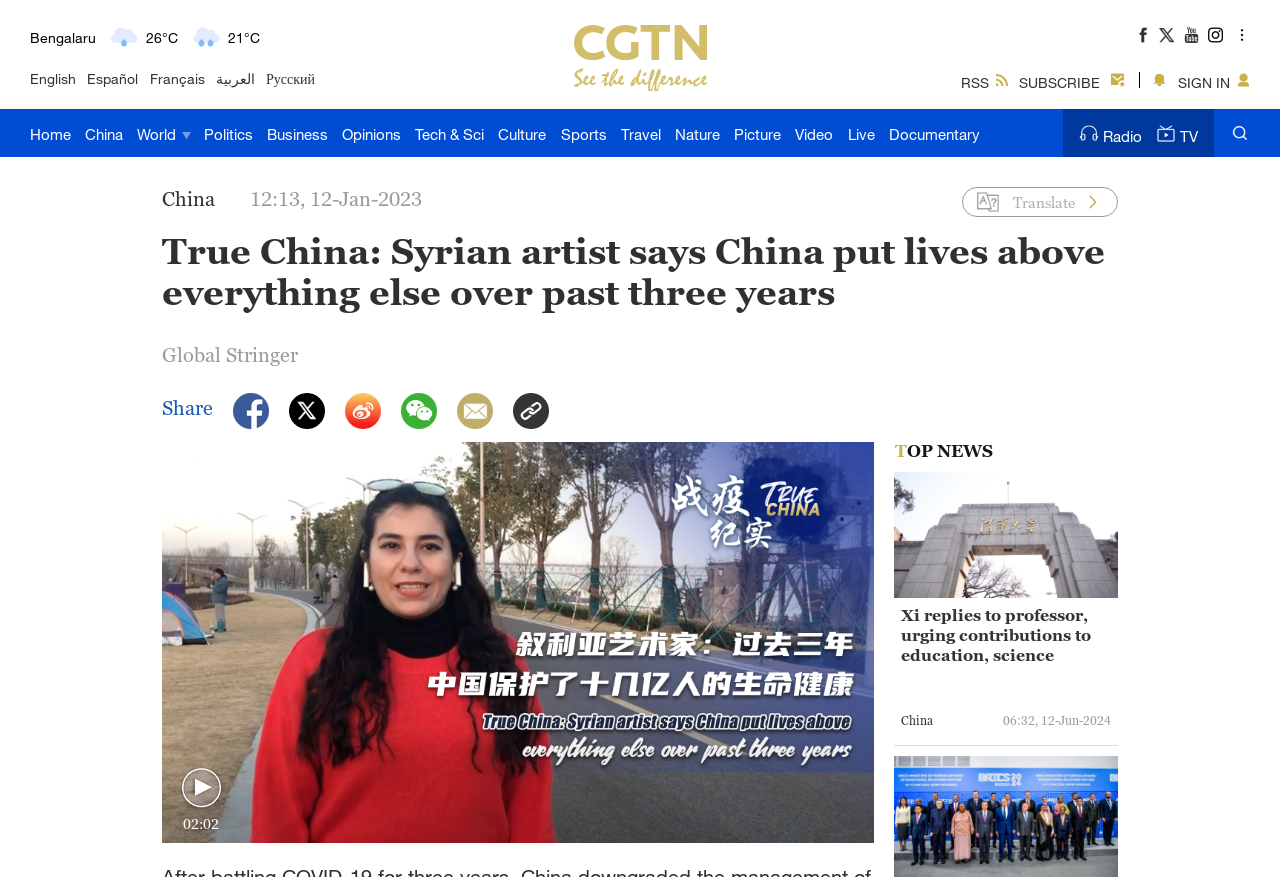Answer this question in one word or a short phrase: What is the language of the link at the top right corner?

English